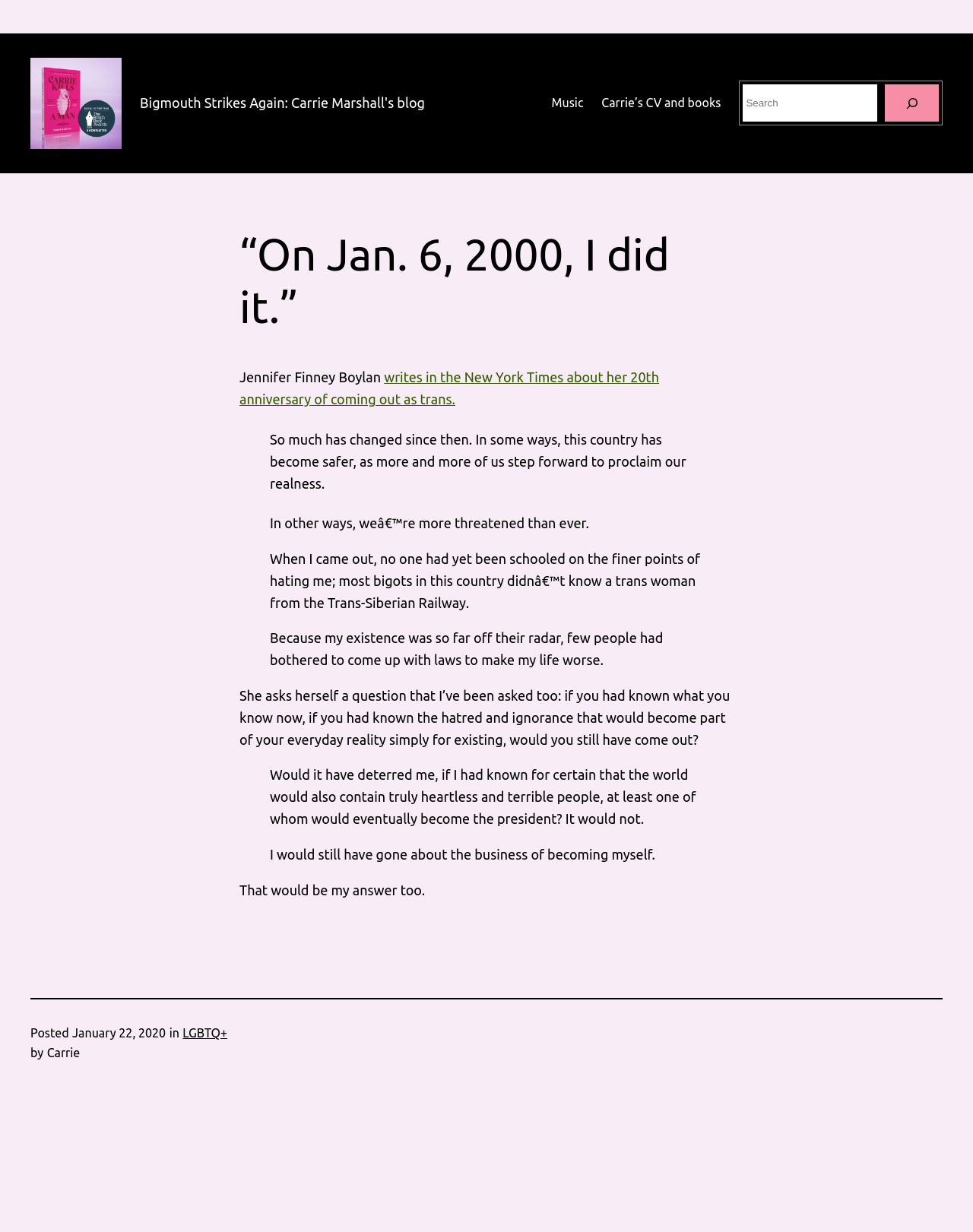Offer an extensive depiction of the webpage and its key elements.

This webpage is a blog post titled "Bigmouth Strikes Again: Carrie Marshall's blog" with a focus on a personal reflection about coming out as trans. At the top, there is a heading with the title of the blog, accompanied by a link and an image with the same title. Below this, there is a navigation menu with links to "Music" and "Carrie's CV and books", as well as a search bar with a search button and a magnifying glass icon.

The main content of the blog post is divided into sections, with a heading that reads "“On Jan. 6, 2000, I did it.”". The author, Carrie, reflects on a New York Times article by Jennifer Finney Boylan, who writes about her 20th anniversary of coming out as trans. The blog post includes several blockquotes from Boylan's article, which discuss the changes in the country's attitude towards trans people over the past 20 years.

The blockquotes are interspersed with Carrie's own thoughts and reflections, including a question about whether she would still have come out if she had known about the hatred and ignorance she would face. The blog post concludes with Carrie's affirmation that she would still have become herself, despite the challenges.

At the bottom of the page, there is a separator line, followed by information about the post, including the date "January 22, 2020", the category "LGBTQ+", and the author's name, Carrie.